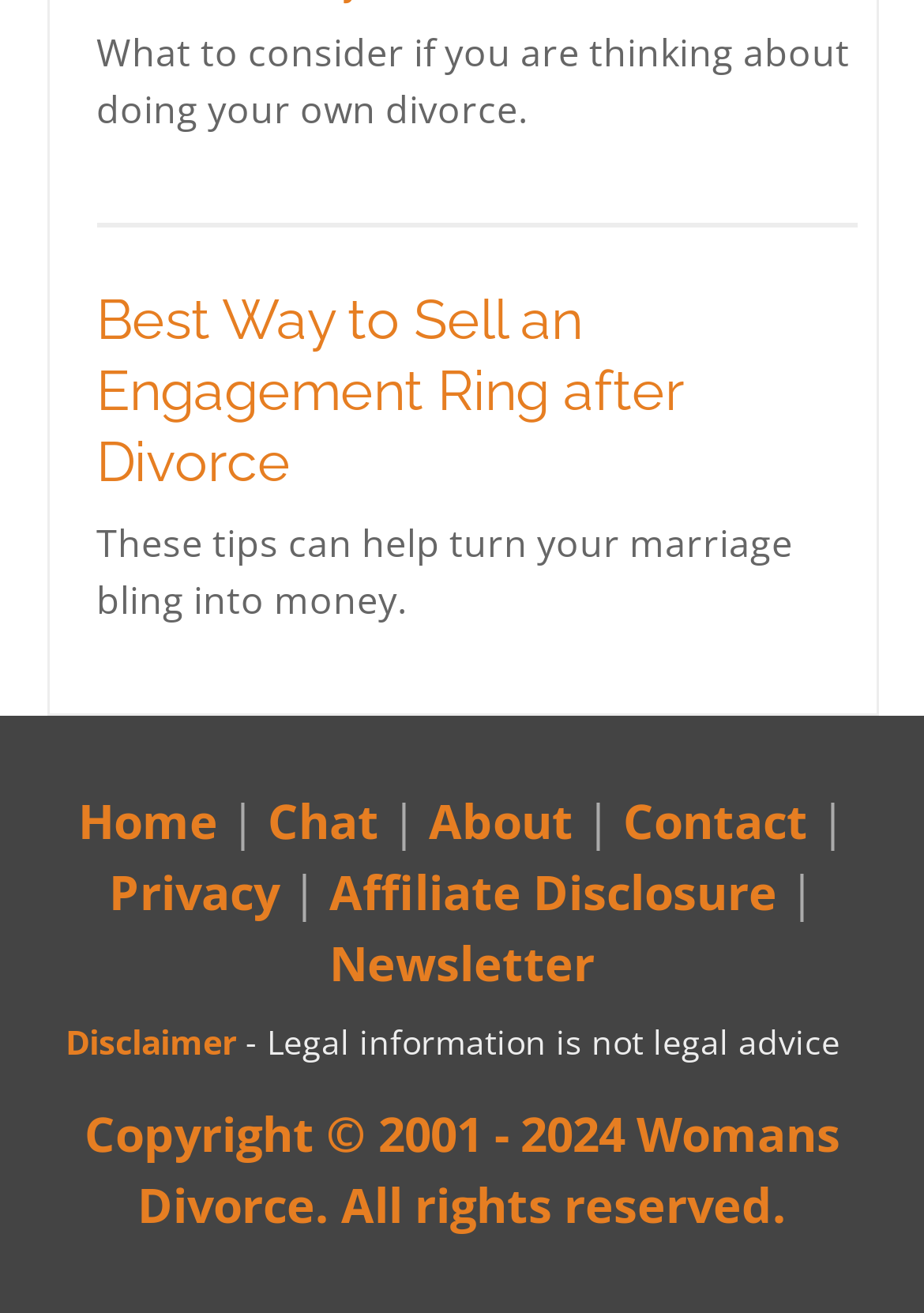Can you provide the bounding box coordinates for the element that should be clicked to implement the instruction: "Visit 'About'"?

[0.464, 0.602, 0.621, 0.65]